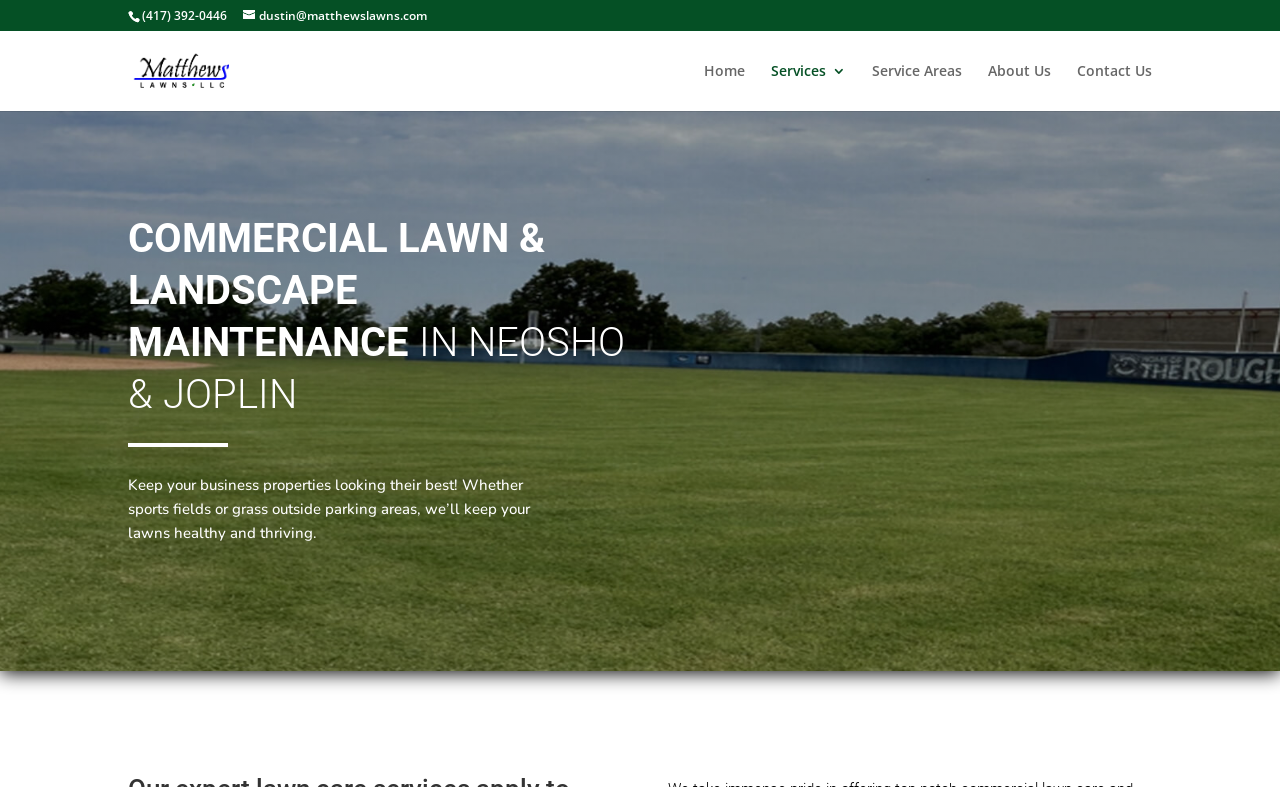What is the phone number to contact Matthews Lawn LLC?
From the screenshot, provide a brief answer in one word or phrase.

(417) 392-0446